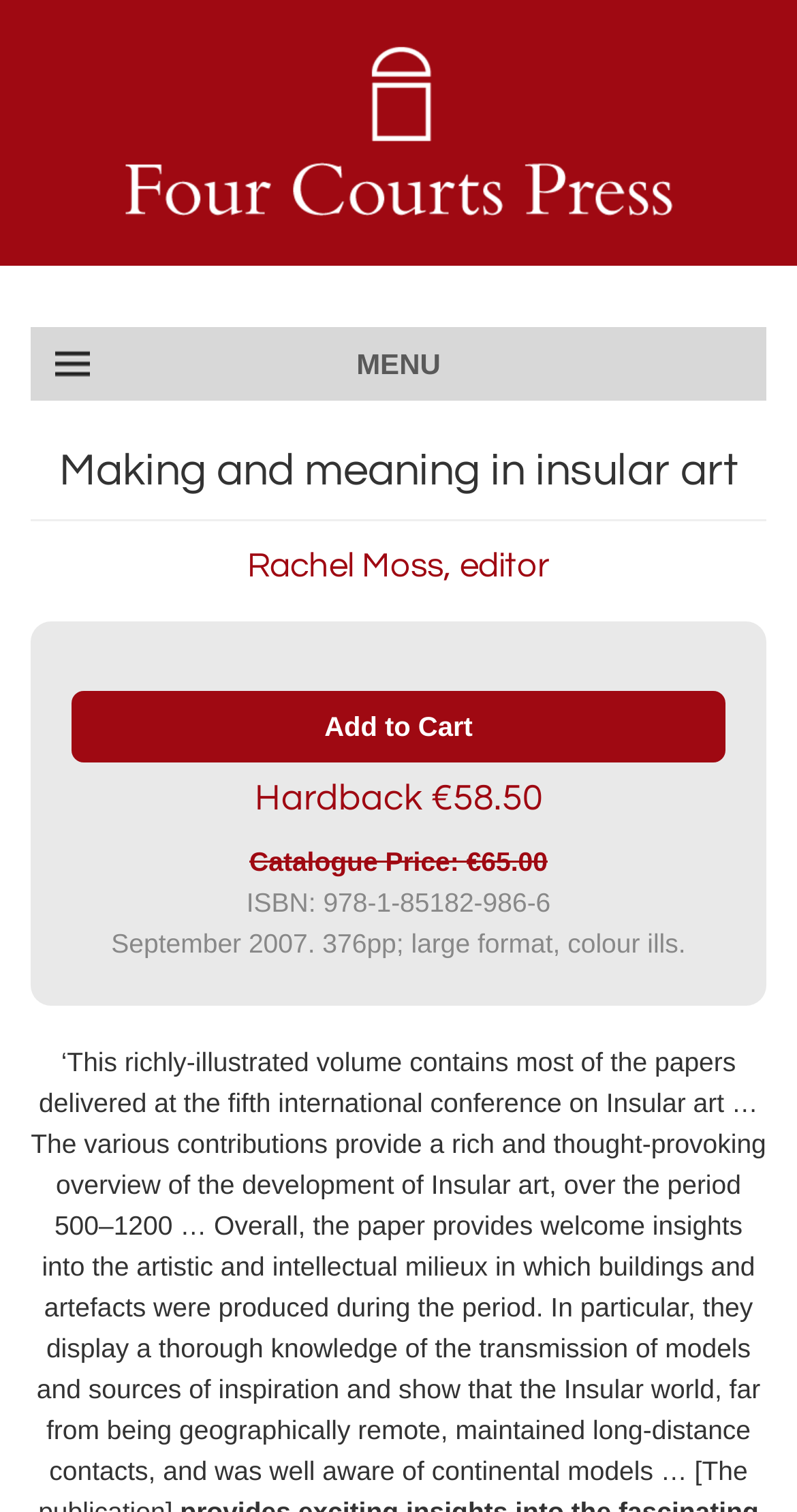Give an in-depth explanation of the webpage layout and content.

The webpage is about a book titled "Making and meaning in insular art" edited by Rachel Moss. At the top of the page, there is a link to the homepage of Four Courts Press, Ireland's leading publisher of academic books. Next to it, a "MENU" link is located. Below these links, the title of the book is displayed prominently, followed by a horizontal separator line. The editor's name, Rachel Moss, is mentioned in a heading below the separator line.

In the middle of the page, there is a call-to-action button "Add to Cart" positioned slightly to the left. To the right of the button, the book's details are listed, including the hardback price of €58.50, the catalogue price of €65.00, the ISBN number, and the publication details, which are "September 2007. 376pp; large format, colour ills."